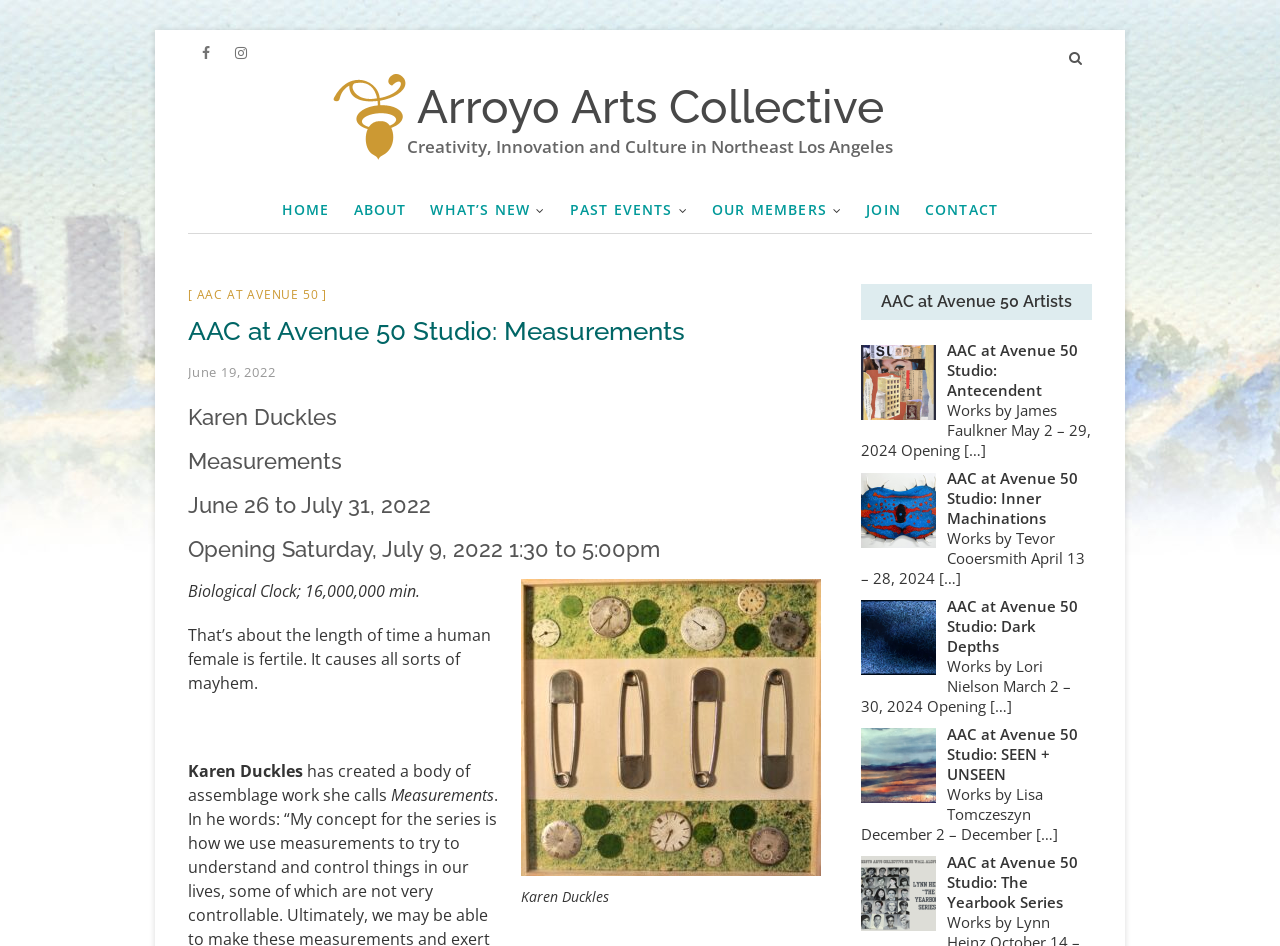Answer the question in a single word or phrase:
What is the name of the artist featured in this exhibition?

Karen Duckles